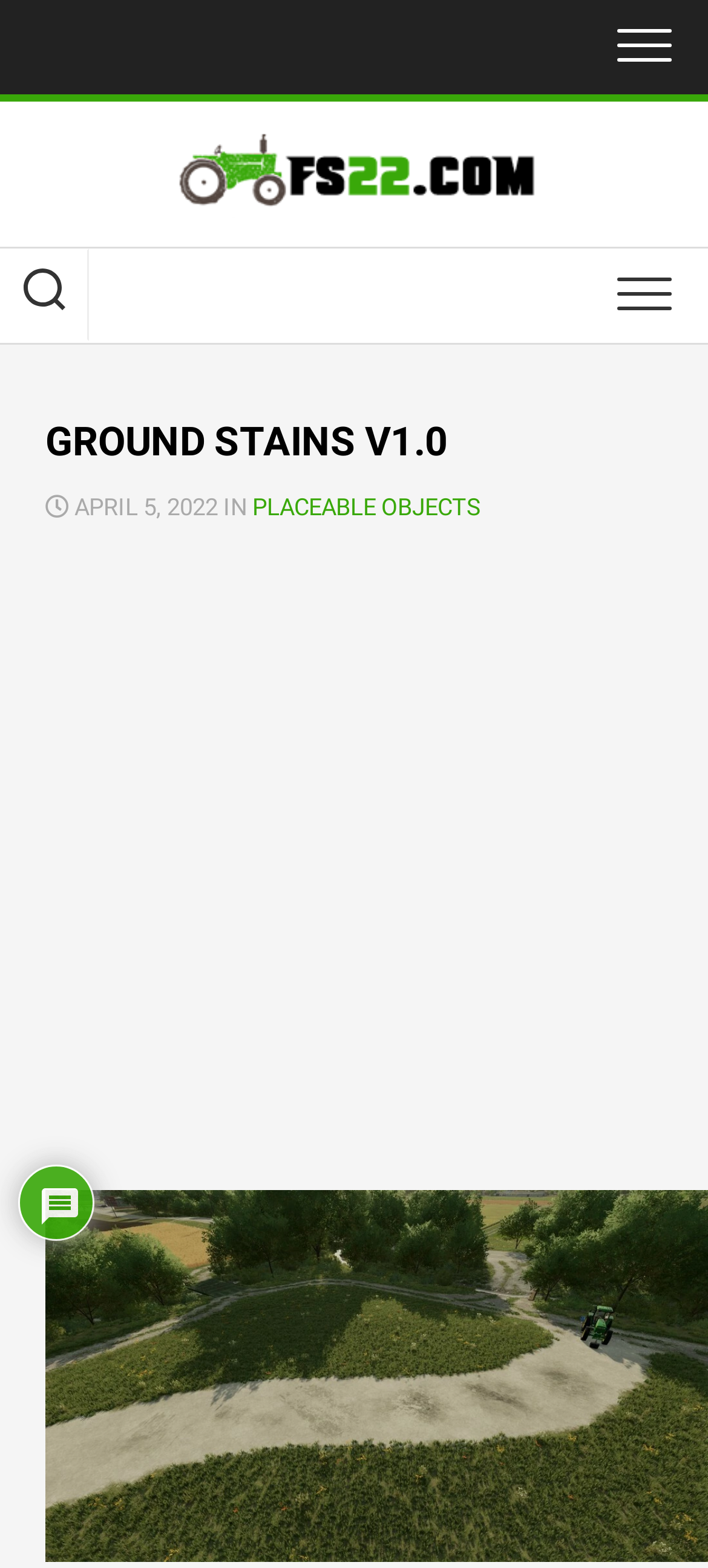Kindly respond to the following question with a single word or a brief phrase: 
What is the text of the first link on the webpage?

FS22.com